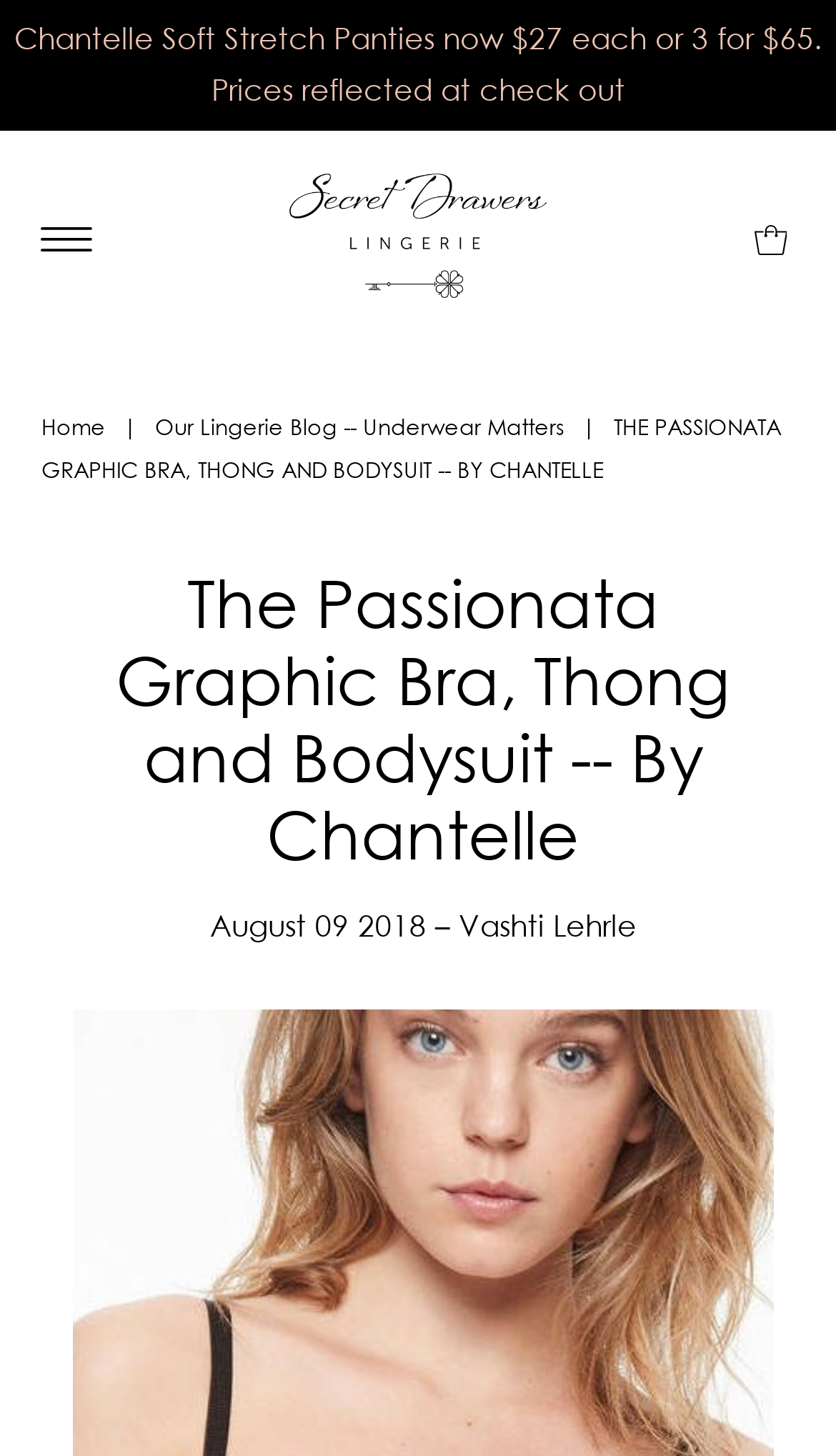What is the name of the lingerie blog?
Provide a detailed and well-explained answer to the question.

The answer can be found in the link element with the text 'Our Lingerie Blog -- Underwear Matters'. This link is located in the top navigation bar of the webpage, suggesting that it is a blog related to lingerie.